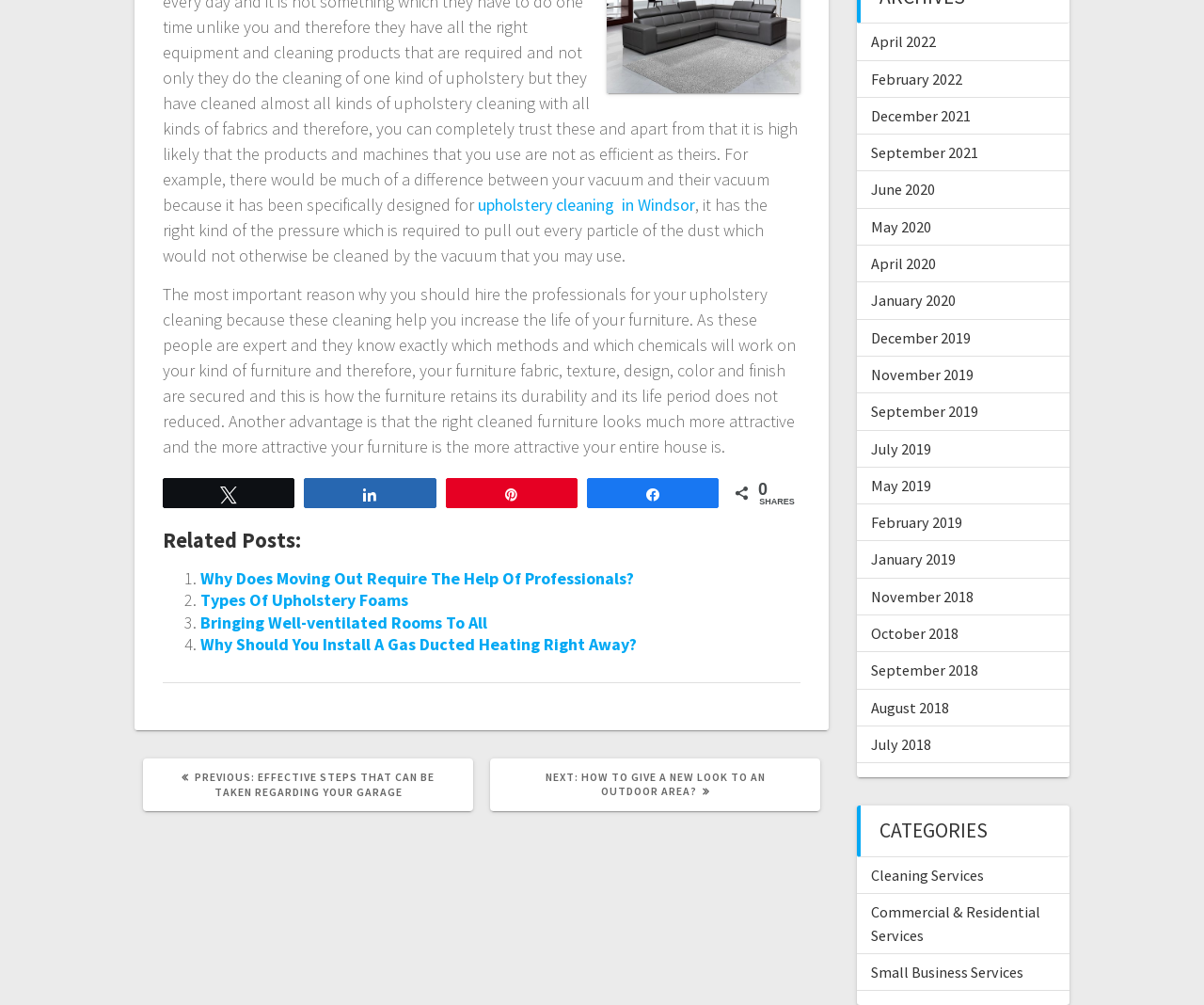Locate the bounding box coordinates of the element to click to perform the following action: 'Share on Twitter'. The coordinates should be given as four float values between 0 and 1, in the form of [left, top, right, bottom].

[0.136, 0.477, 0.244, 0.505]